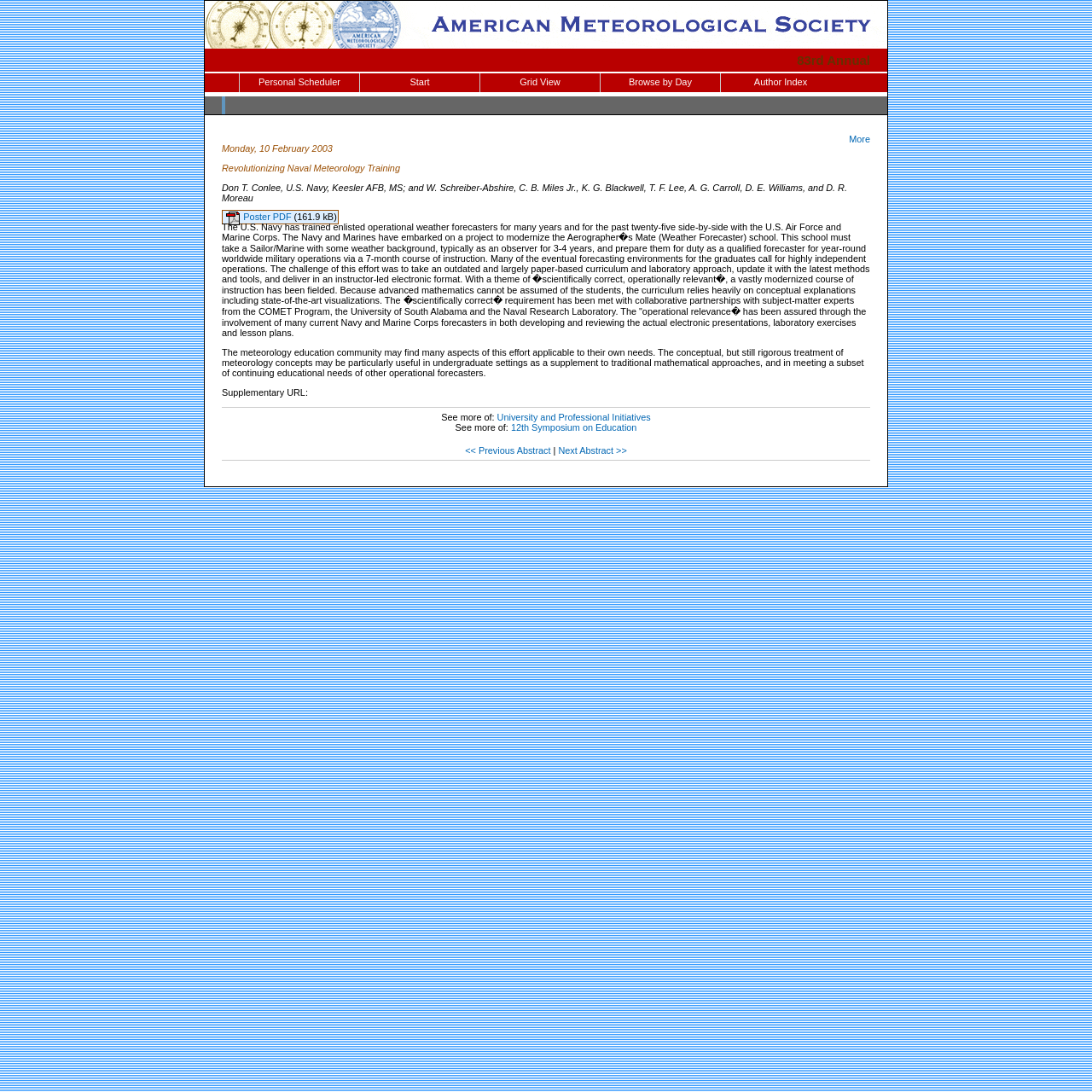What is the size of the Poster PDF? Examine the screenshot and reply using just one word or a brief phrase.

161.9 kB